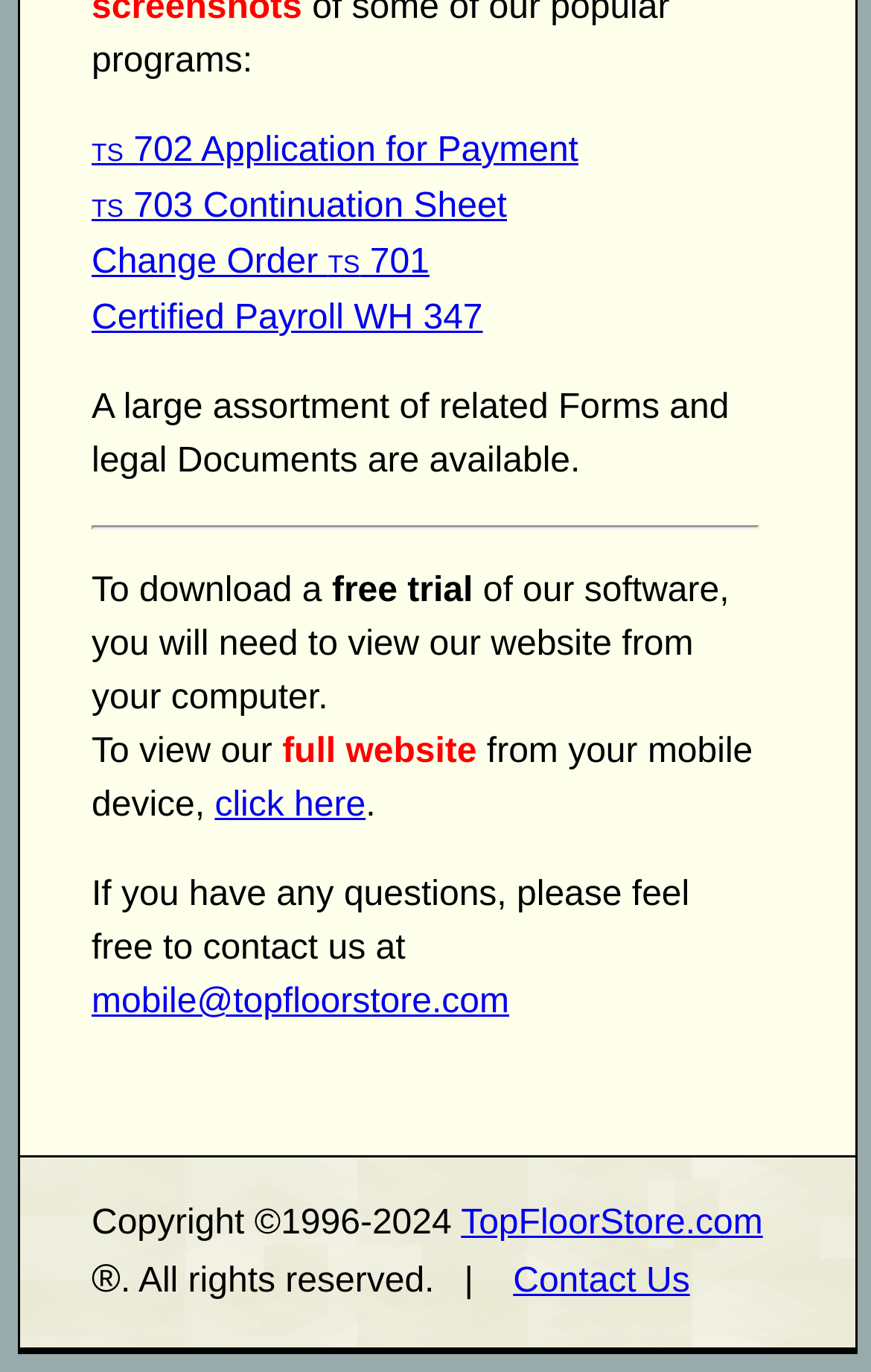Based on the image, please respond to the question with as much detail as possible:
Who do I contact for questions?

The webpage provides a contact email, mobile@topfloorstore.com, where I can reach out to for any questions or concerns I may have.